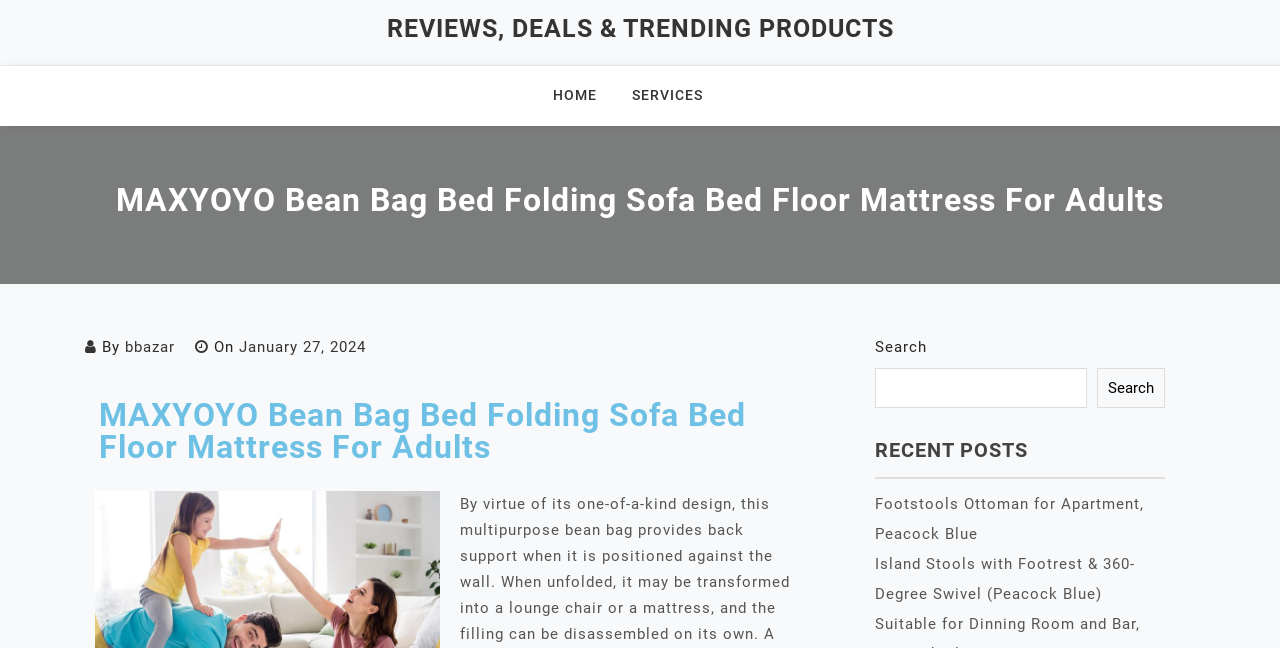Please provide the bounding box coordinates for the element that needs to be clicked to perform the instruction: "go to reviews page". The coordinates must consist of four float numbers between 0 and 1, formatted as [left, top, right, bottom].

[0.302, 0.022, 0.698, 0.066]